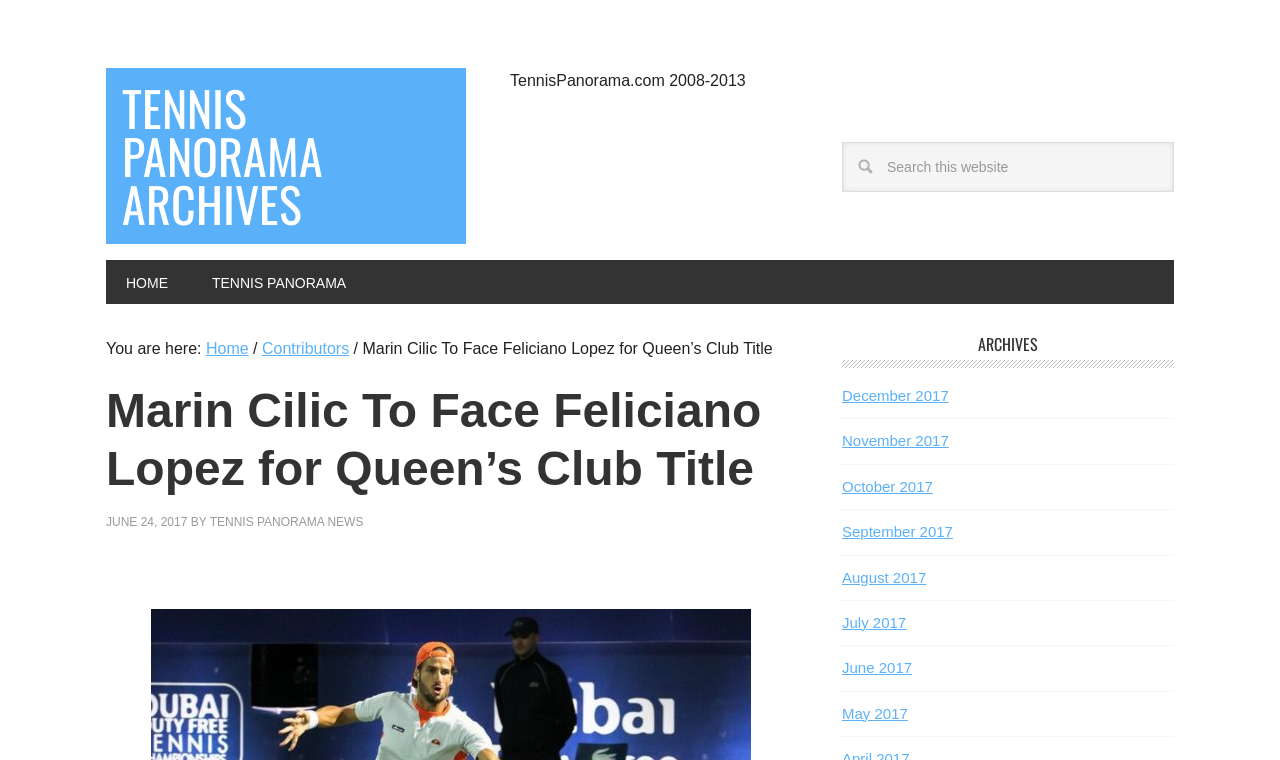Identify the bounding box coordinates of the clickable region to carry out the given instruction: "Go to HOME page".

[0.083, 0.342, 0.147, 0.4]